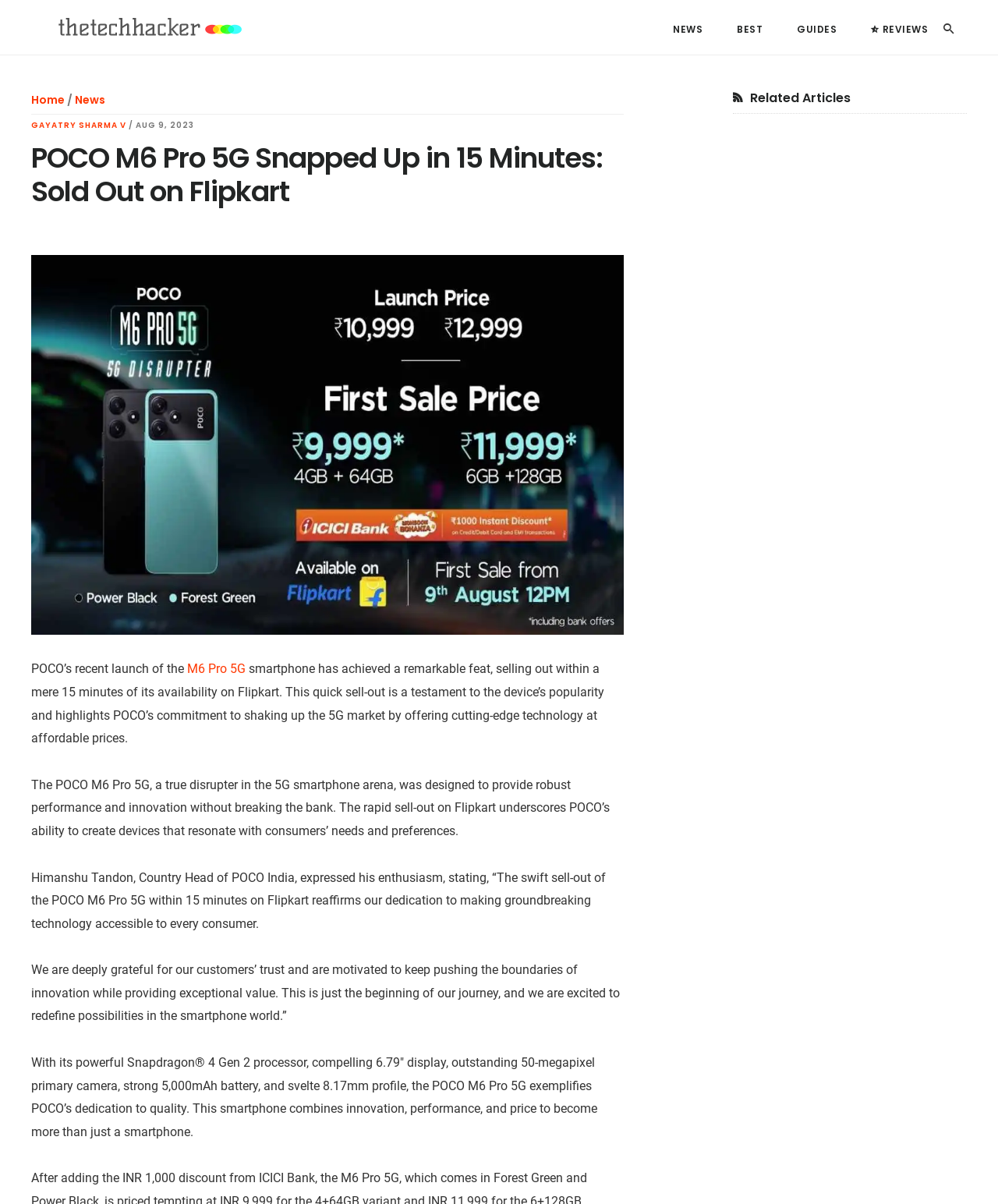Determine the bounding box coordinates of the clickable element to complete this instruction: "Go to the main page". Provide the coordinates in the format of four float numbers between 0 and 1, [left, top, right, bottom].

[0.031, 0.076, 0.065, 0.089]